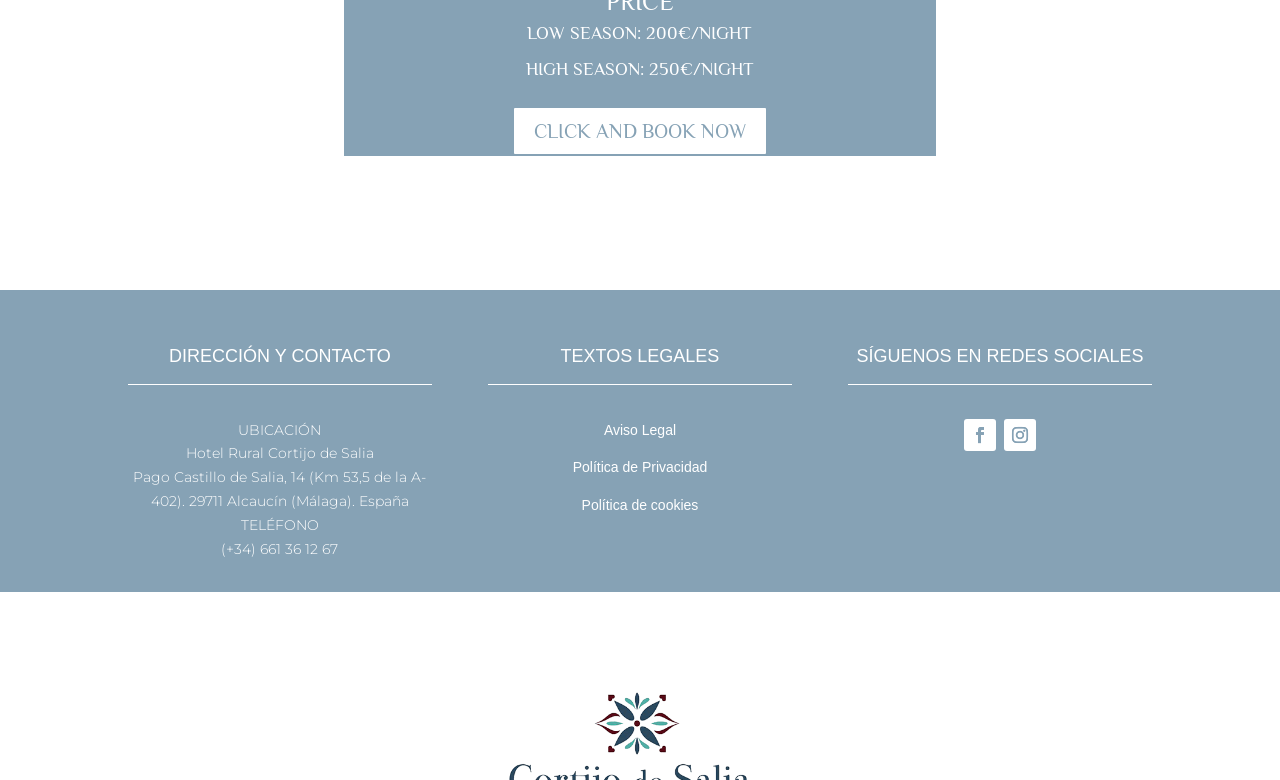Could you highlight the region that needs to be clicked to execute the instruction: "Follow on Facebook"?

[0.753, 0.537, 0.778, 0.578]